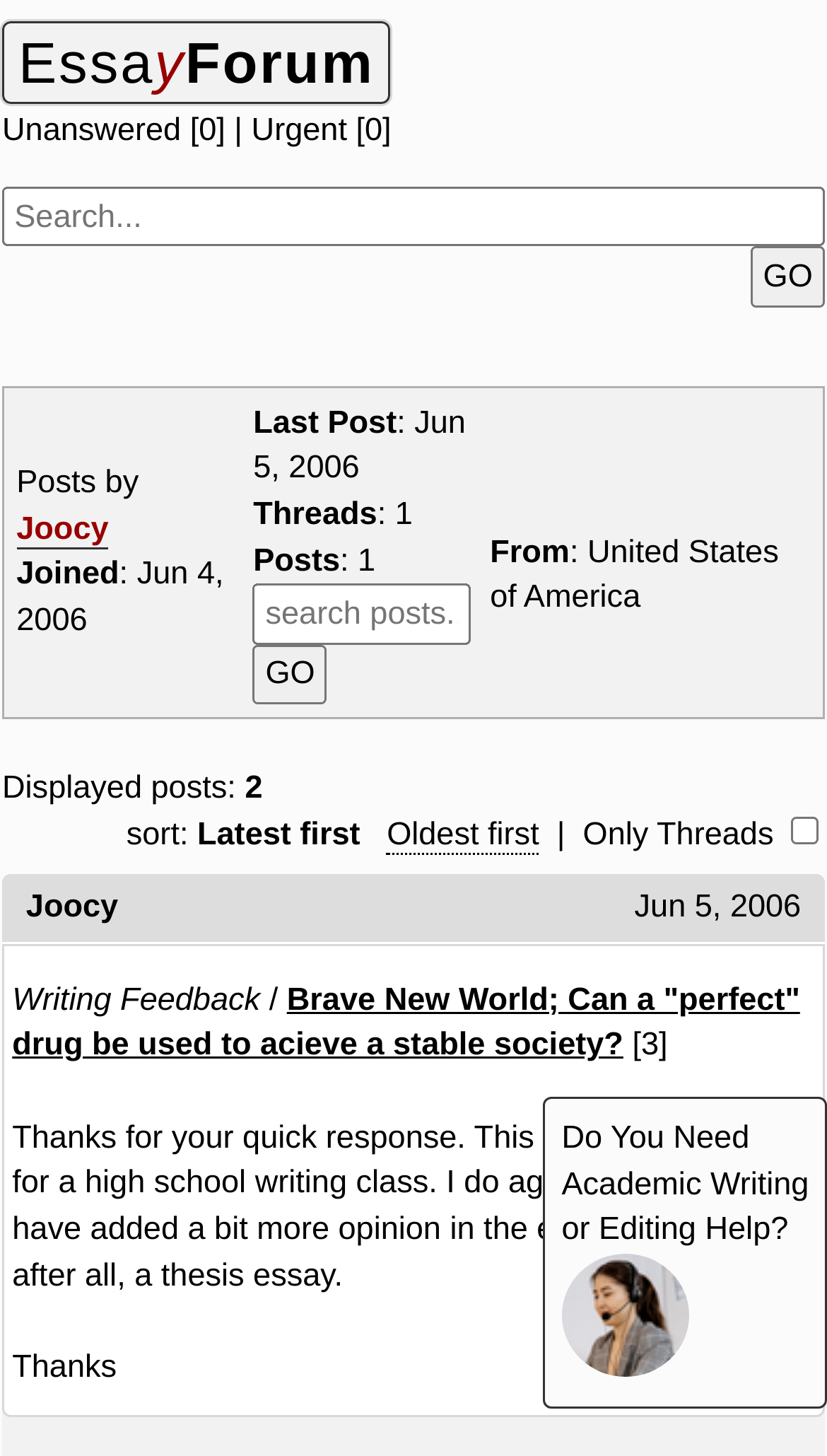Please locate the bounding box coordinates of the element's region that needs to be clicked to follow the instruction: "Get academic writing or editing help". The bounding box coordinates should be provided as four float numbers between 0 and 1, i.e., [left, top, right, bottom].

[0.679, 0.861, 0.833, 0.945]